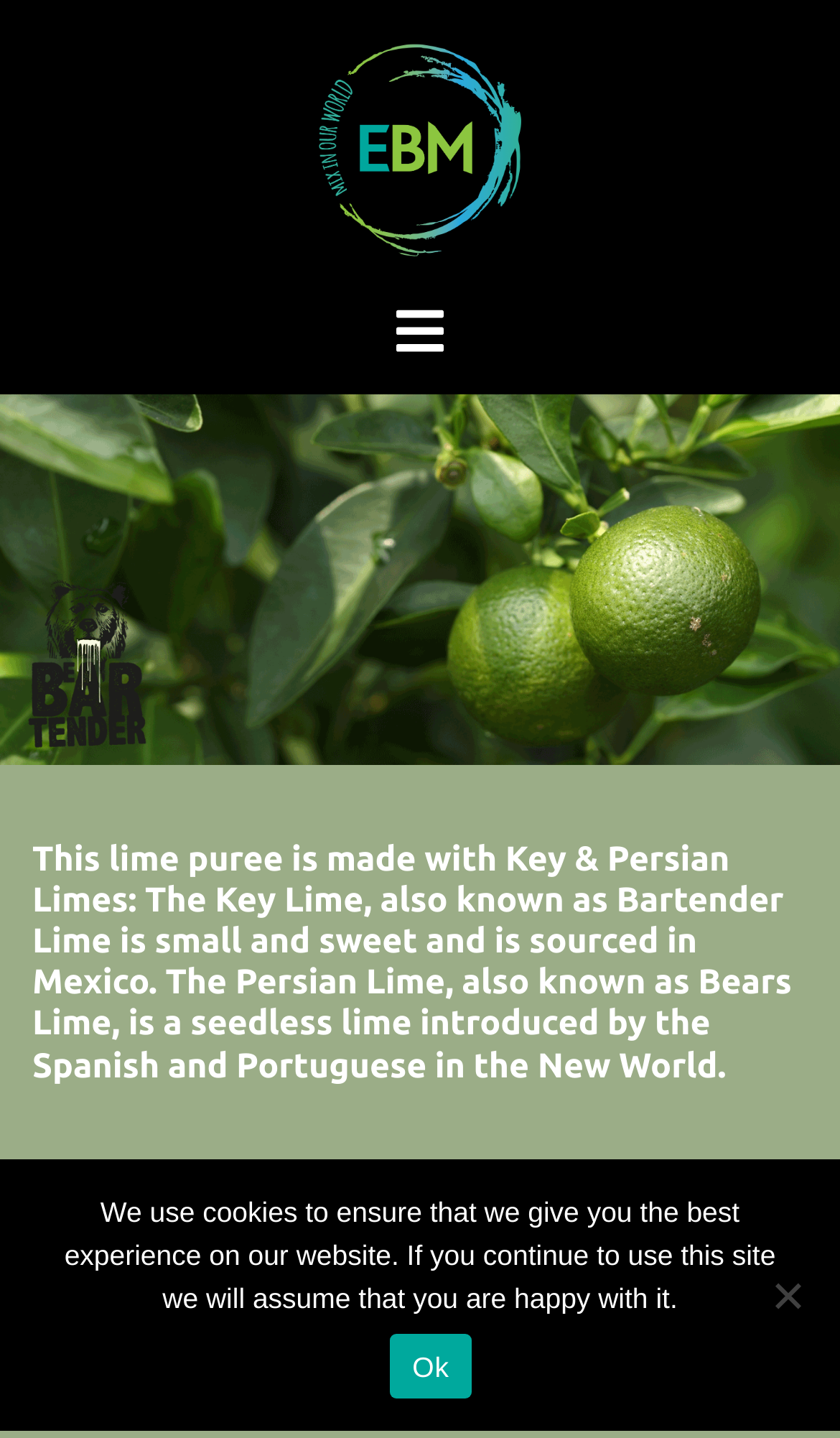Find the bounding box coordinates for the element described here: "Ok".

[0.465, 0.928, 0.56, 0.973]